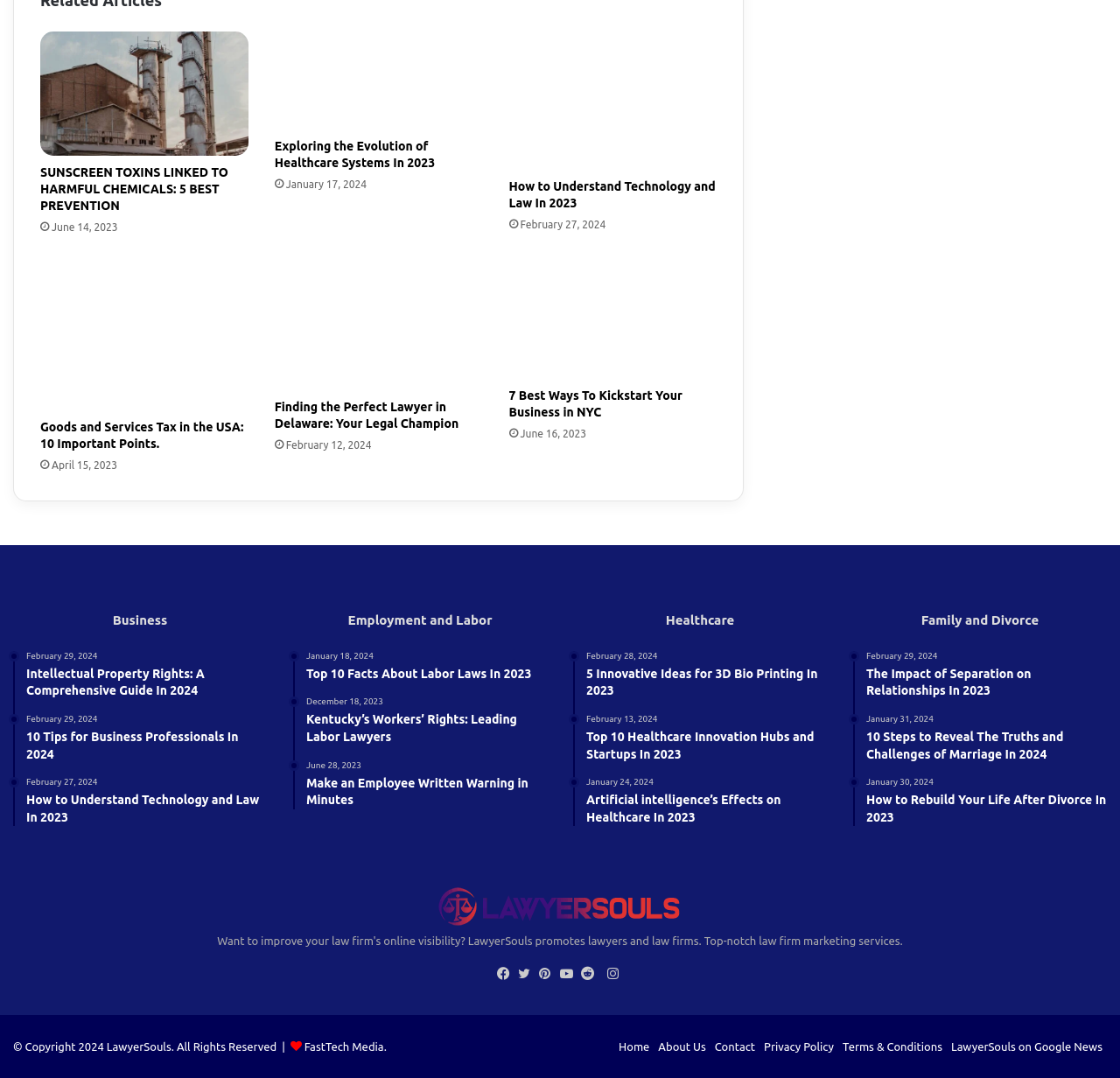Identify the bounding box for the described UI element: "Terms & Conditions".

[0.752, 0.965, 0.841, 0.977]